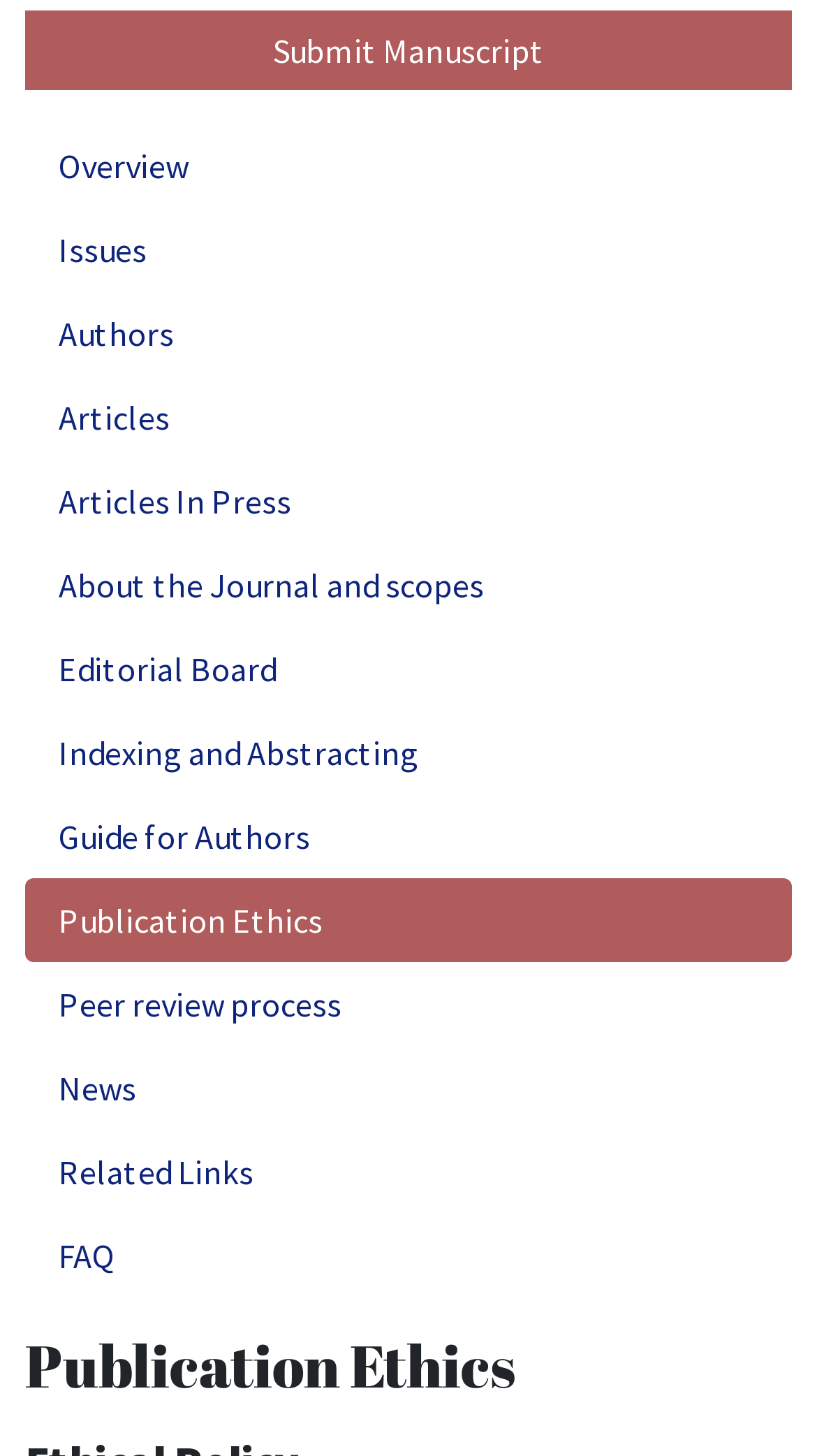Give a one-word or phrase response to the following question: How many links are there on the webpage?

15